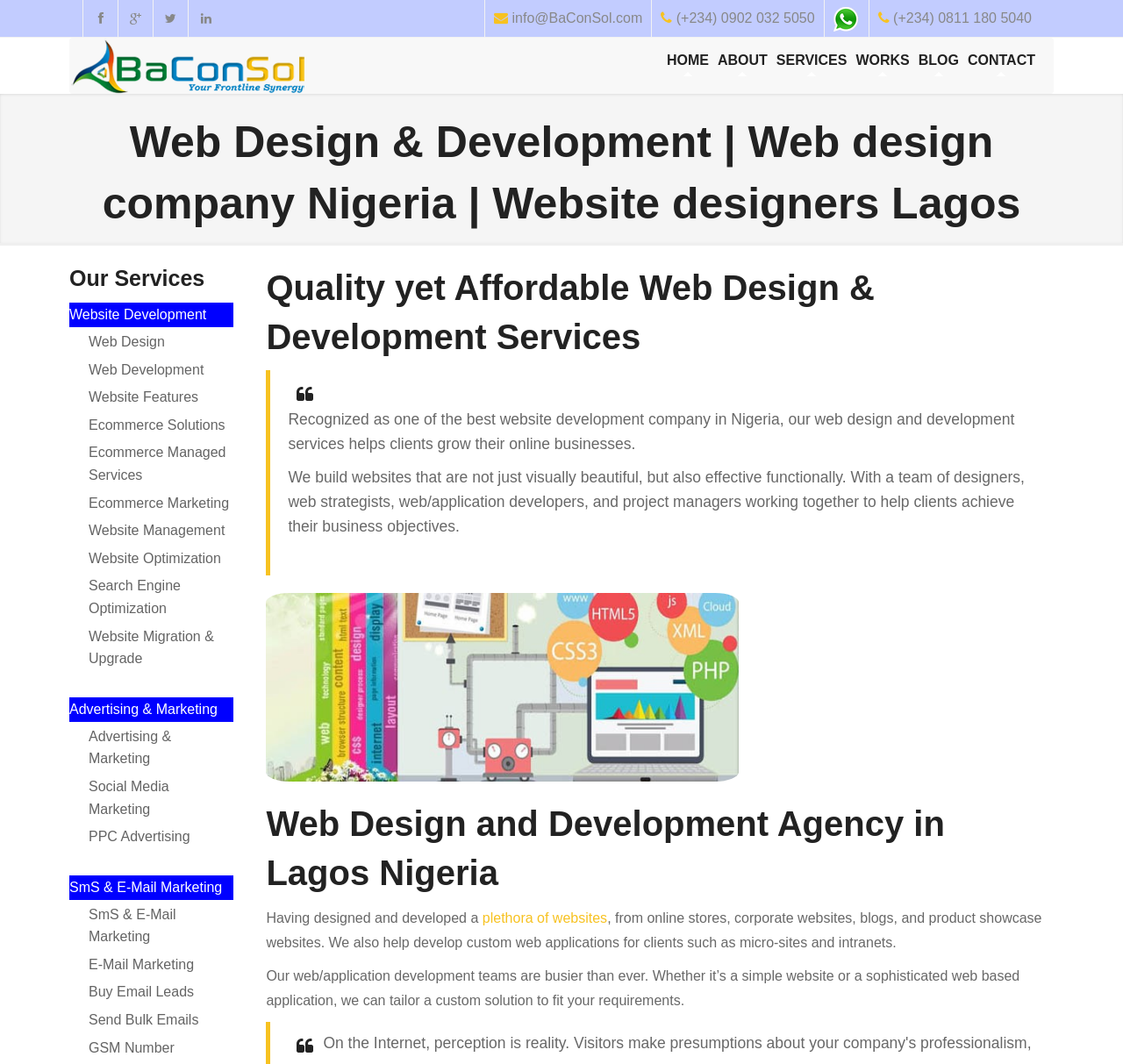Bounding box coordinates must be specified in the format (top-left x, top-left y, bottom-right x, bottom-right y). All values should be floating point numbers between 0 and 1. What are the bounding box coordinates of the UI element described as: 2004

None